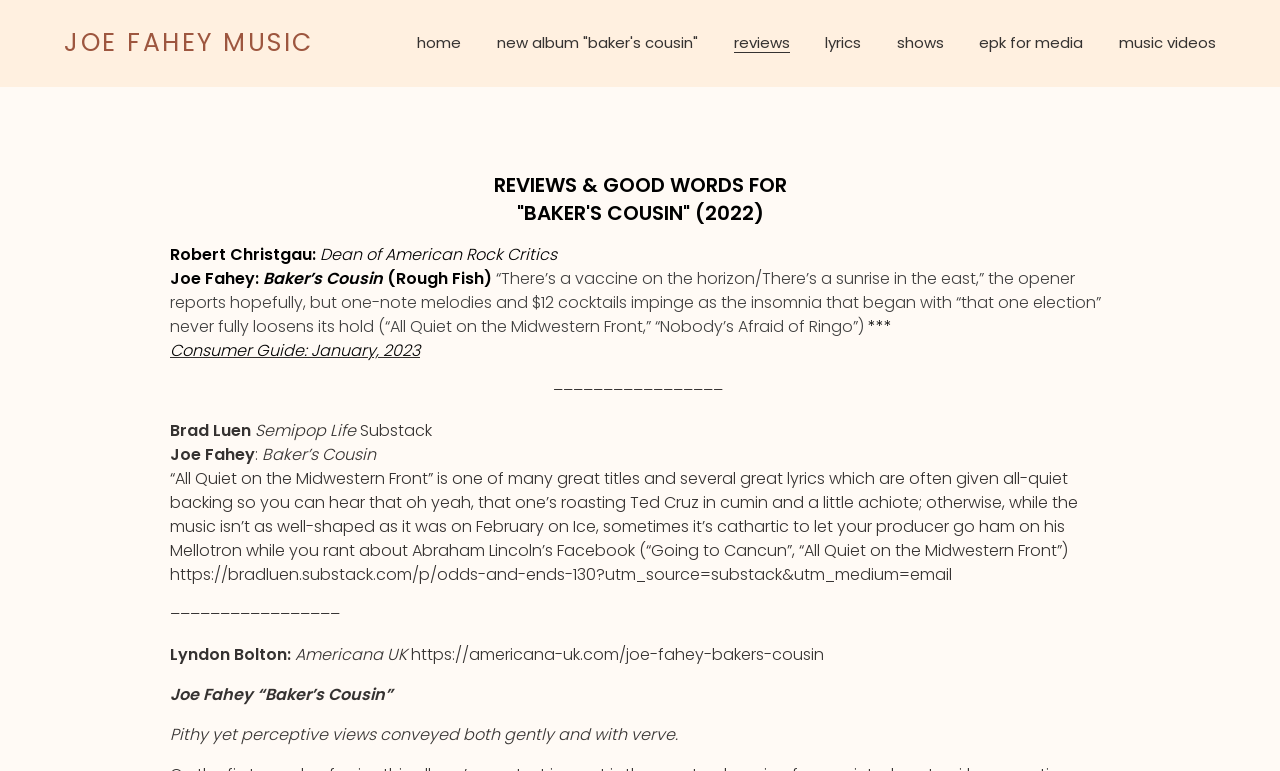Find the bounding box coordinates of the area that needs to be clicked in order to achieve the following instruction: "Click on the 'home' link". The coordinates should be specified as four float numbers between 0 and 1, i.e., [left, top, right, bottom].

[0.326, 0.043, 0.36, 0.069]